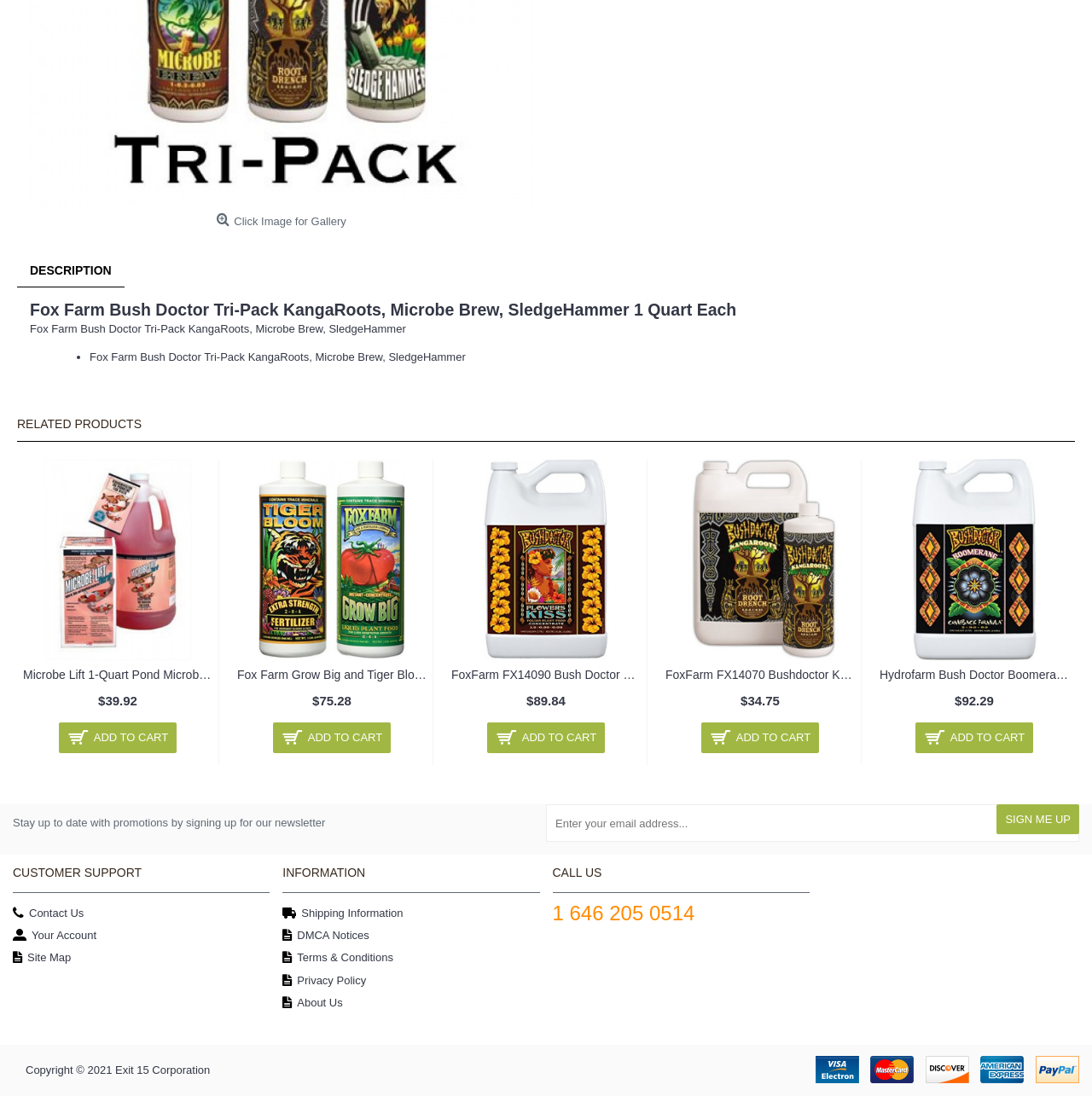Provide the bounding box coordinates for the UI element described in this sentence: "Hydrofarm Bush Doctor Boomerang Fertilizer". The coordinates should be four float values between 0 and 1, i.e., [left, top, right, bottom].

[0.8, 0.602, 0.984, 0.627]